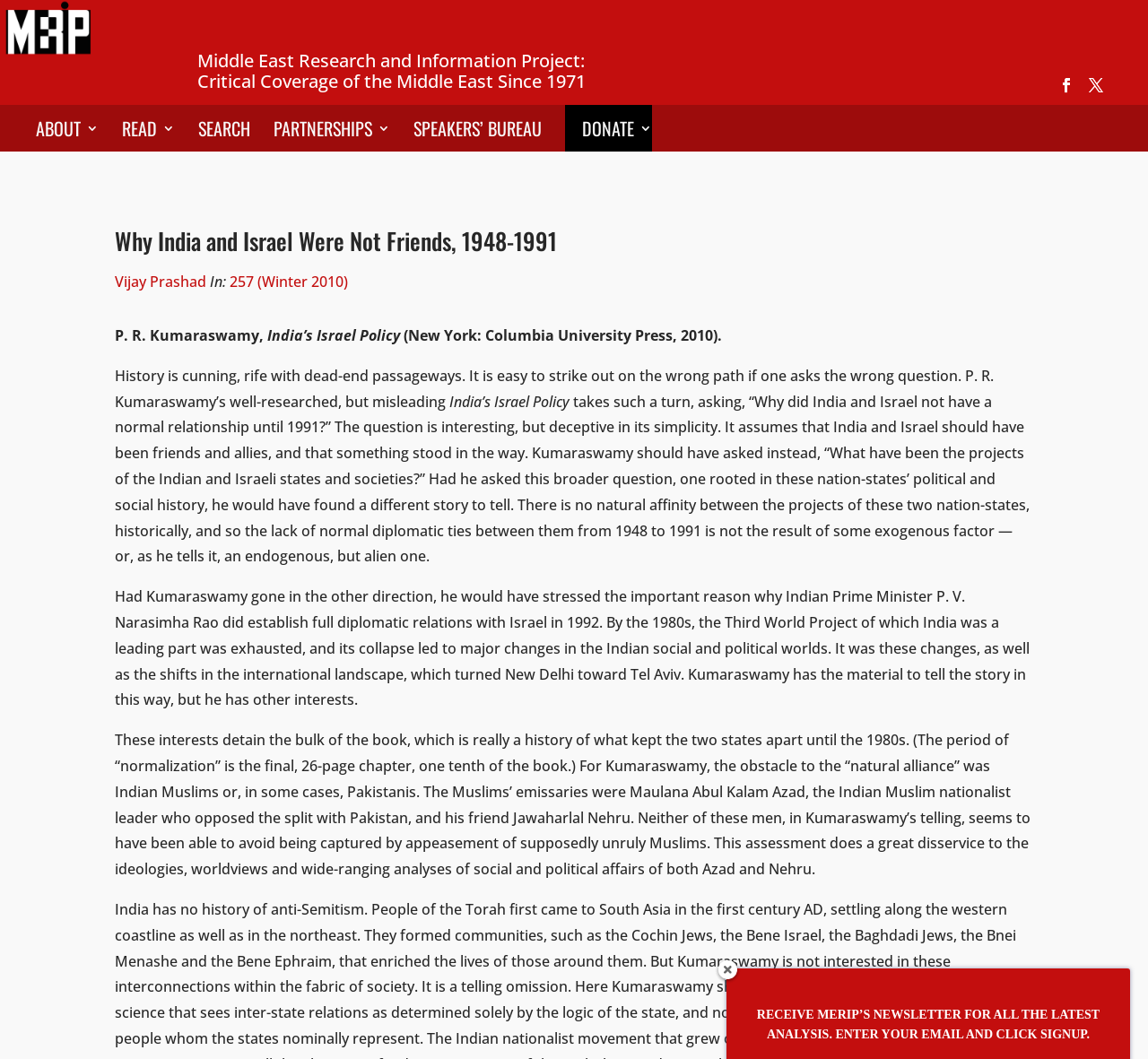What is the purpose of the newsletter signup section?
Refer to the image and provide a concise answer in one word or phrase.

To receive MERIP's newsletter